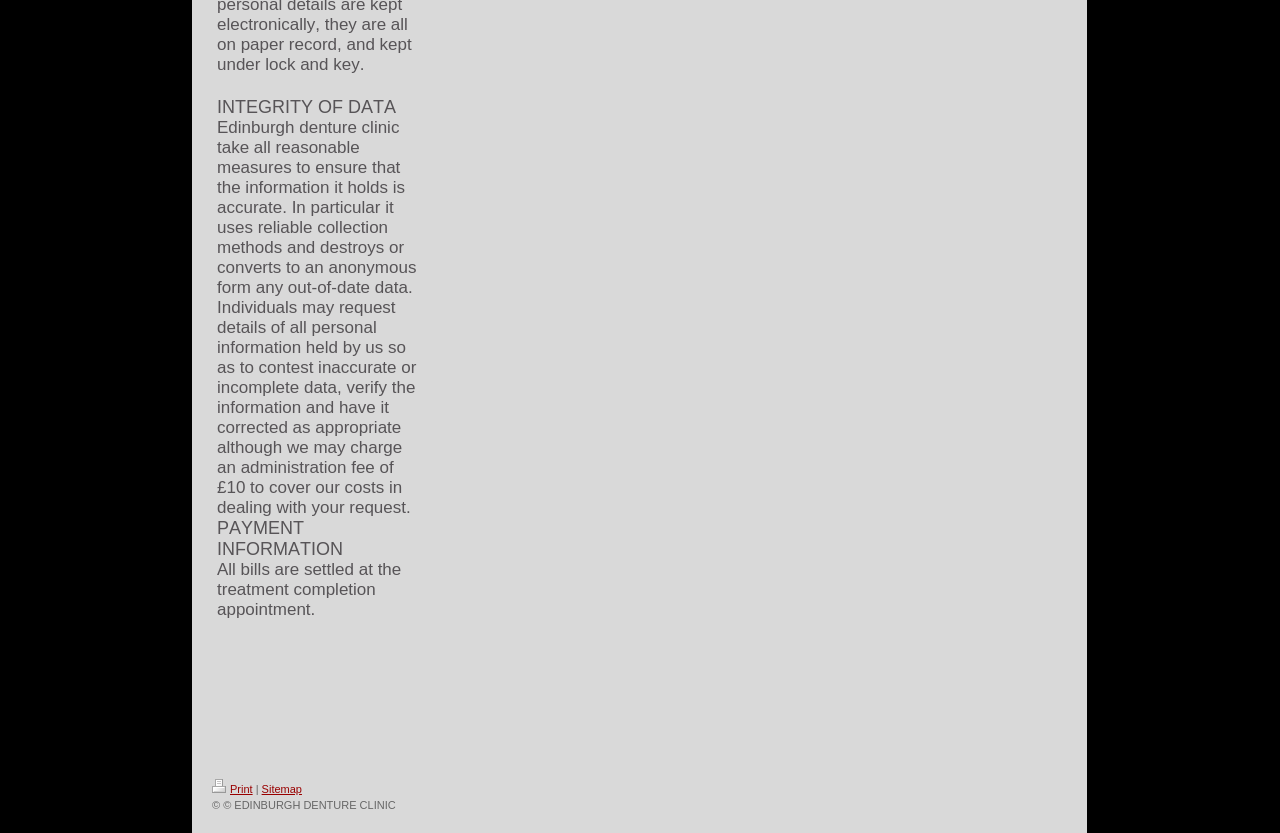Please provide the bounding box coordinates in the format (top-left x, top-left y, bottom-right x, bottom-right y). Remember, all values are floating point numbers between 0 and 1. What is the bounding box coordinate of the region described as: alt="blog.alor.org"

None